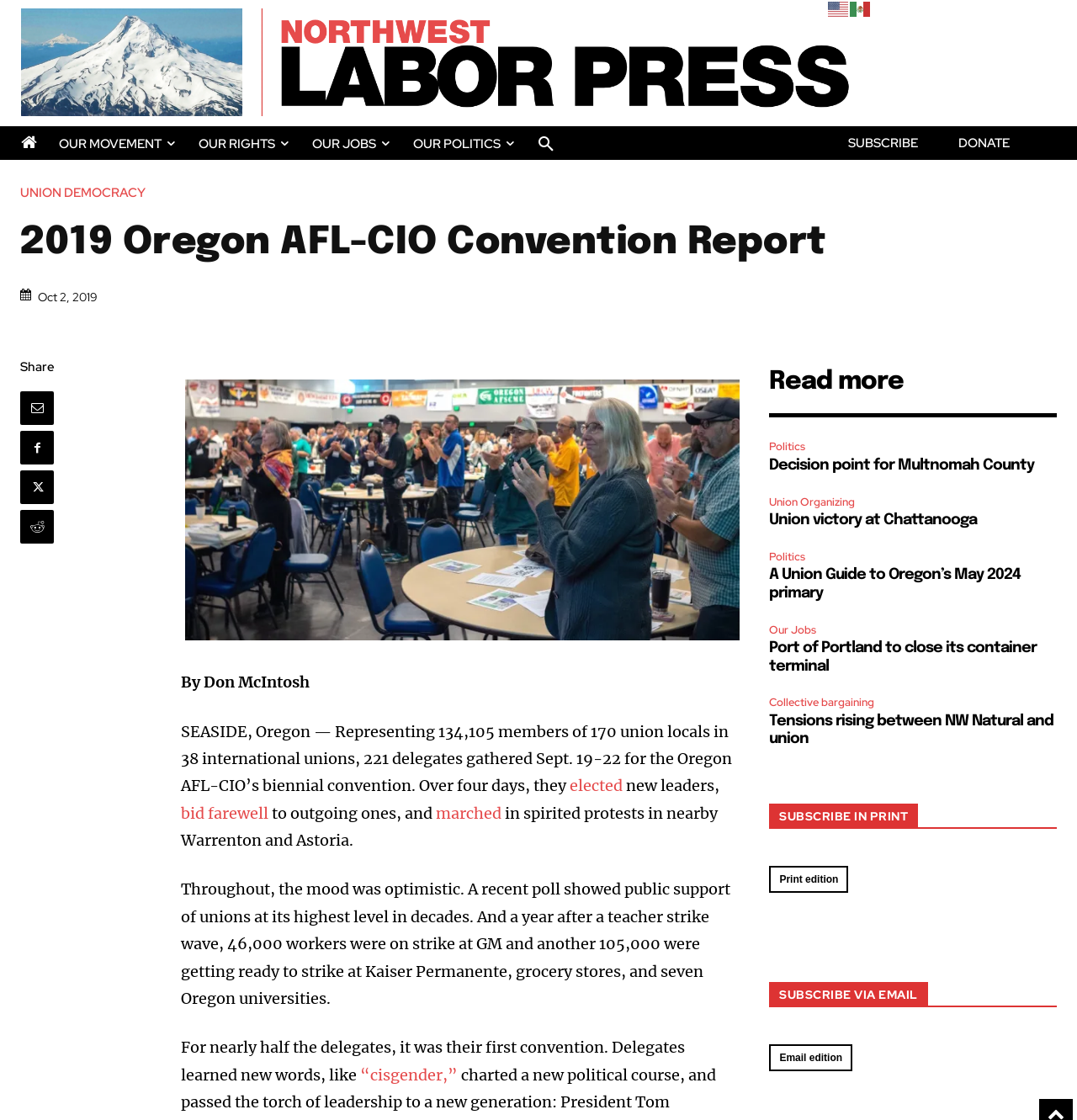Please locate the bounding box coordinates of the element that should be clicked to achieve the given instruction: "Visit the 'OUR MOVEMENT' page".

[0.044, 0.11, 0.173, 0.147]